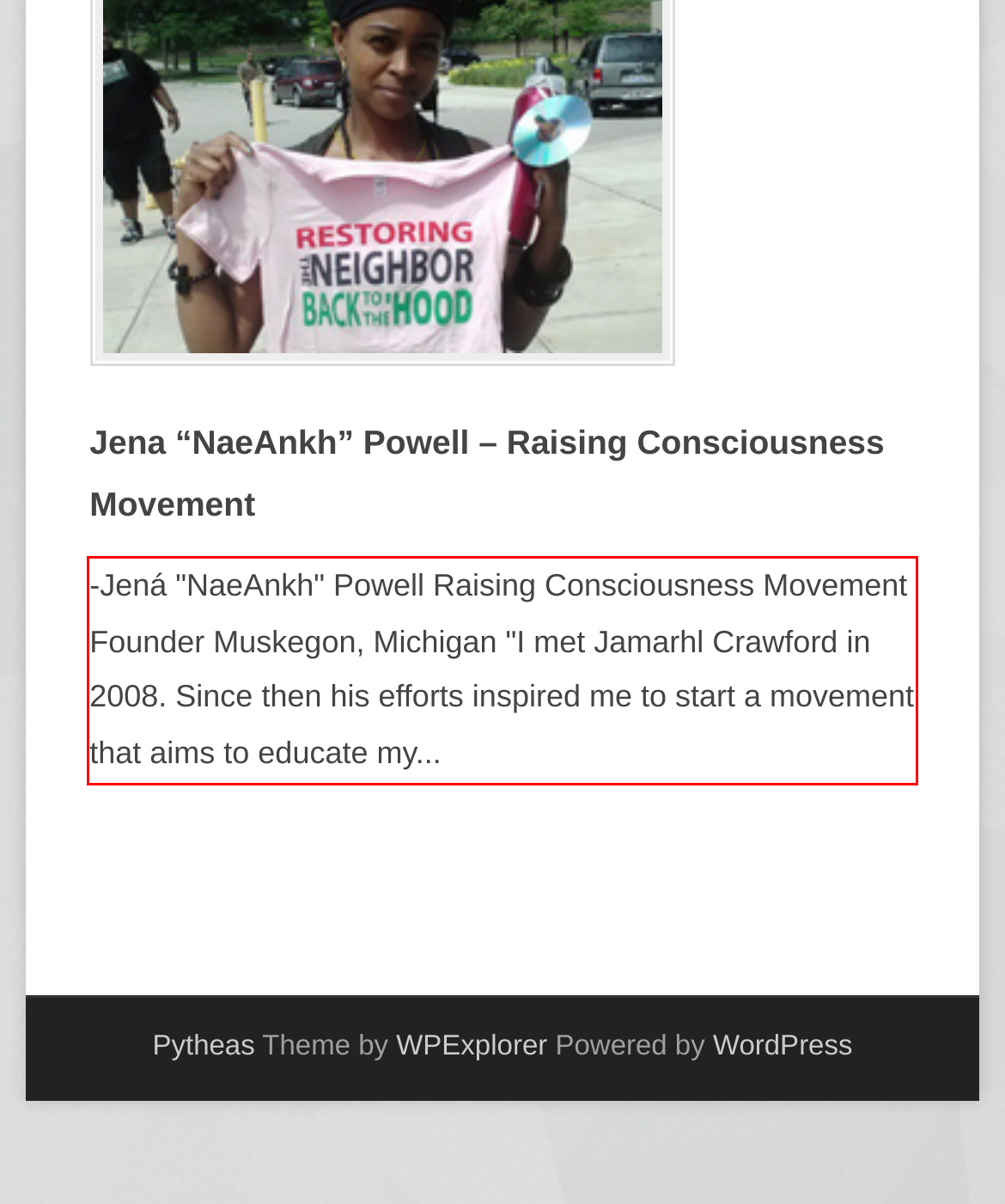You have a screenshot of a webpage, and there is a red bounding box around a UI element. Utilize OCR to extract the text within this red bounding box.

-Jená "NaeAnkh" Powell Raising Consciousness Movement Founder Muskegon, Michigan "I met Jamarhl Crawford in 2008. Since then his efforts inspired me to start a movement that aims to educate my...